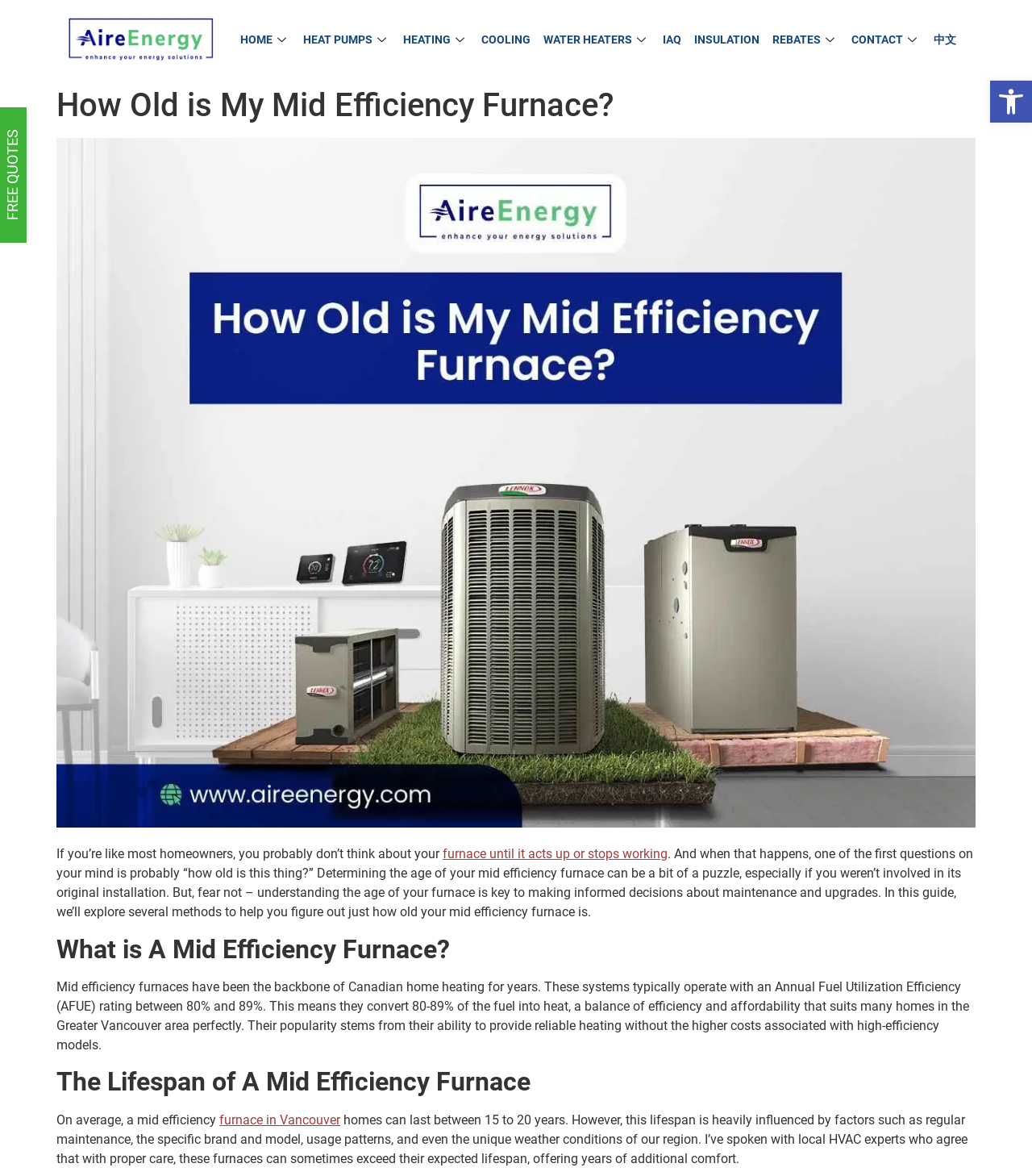Identify the coordinates of the bounding box for the element that must be clicked to accomplish the instruction: "Get a FREE QUOTE".

[0.0, 0.091, 0.027, 0.207]